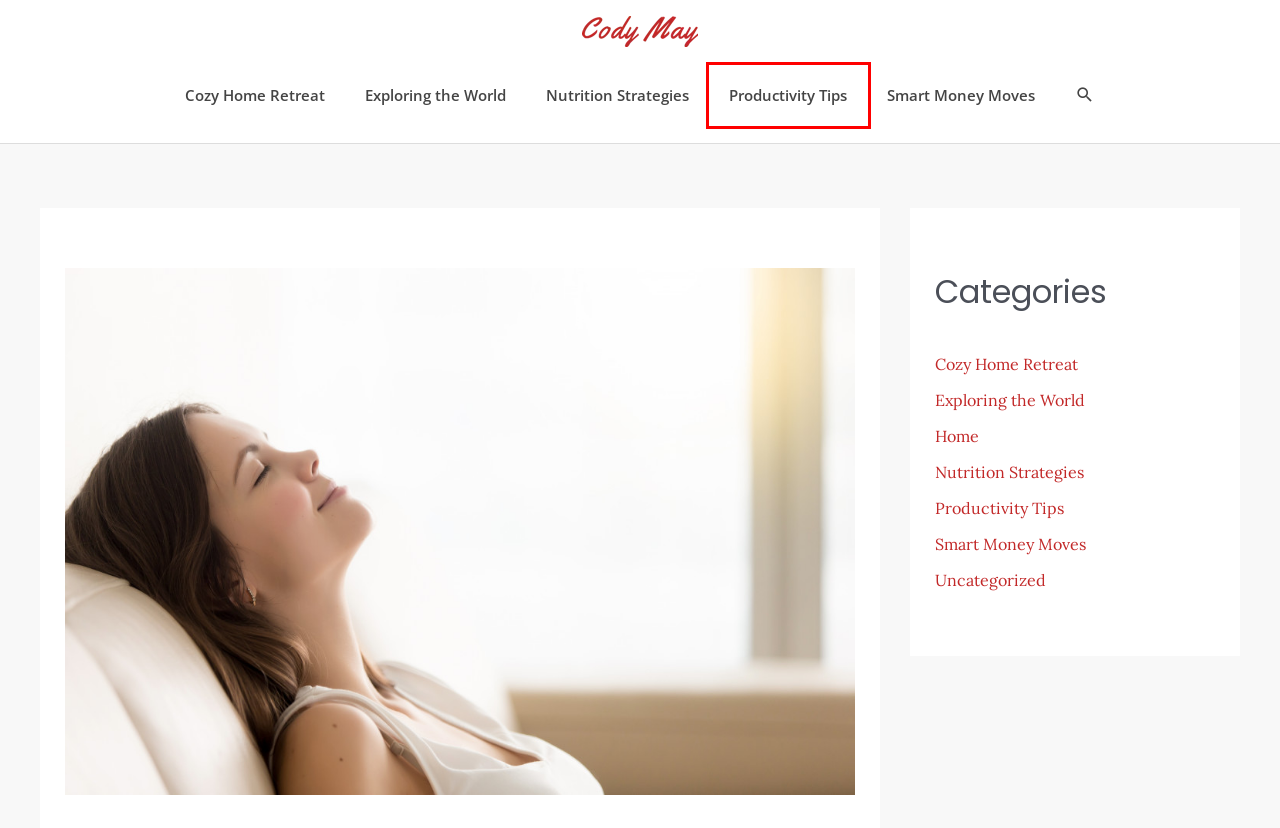Look at the screenshot of a webpage that includes a red bounding box around a UI element. Select the most appropriate webpage description that matches the page seen after clicking the highlighted element. Here are the candidates:
A. Uncategorized Archives - Cody May
B. Exploring the World Archives - Cody May
C. Smart Money Moves Archives - Cody May
D. Home Archives - Cody May
E. Cozy Home Retreat Archives - Cody May
F. Productivity Tips Archives - Cody May
G. Cody May - Cruising the Roads of Life
H. Nutrition Strategies Archives - Cody May

F